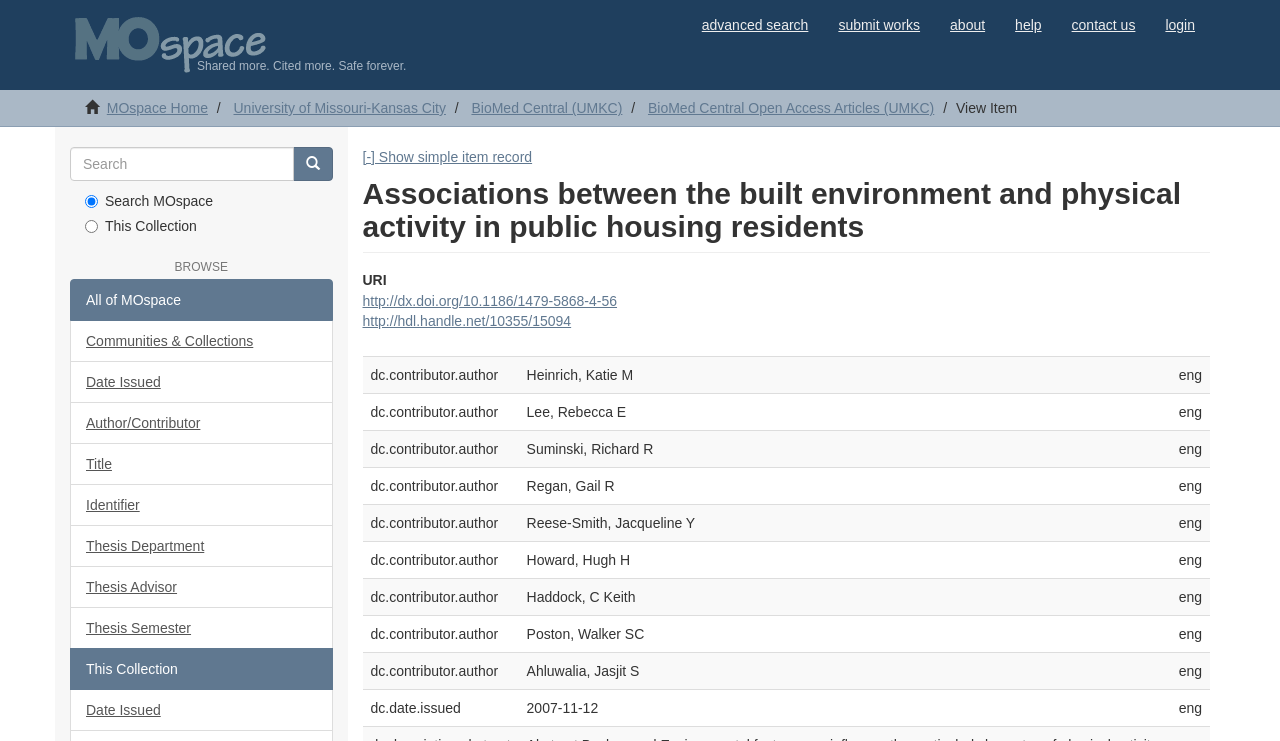Please identify the bounding box coordinates of the area that needs to be clicked to fulfill the following instruction: "browse all of MOspace."

[0.067, 0.394, 0.141, 0.416]